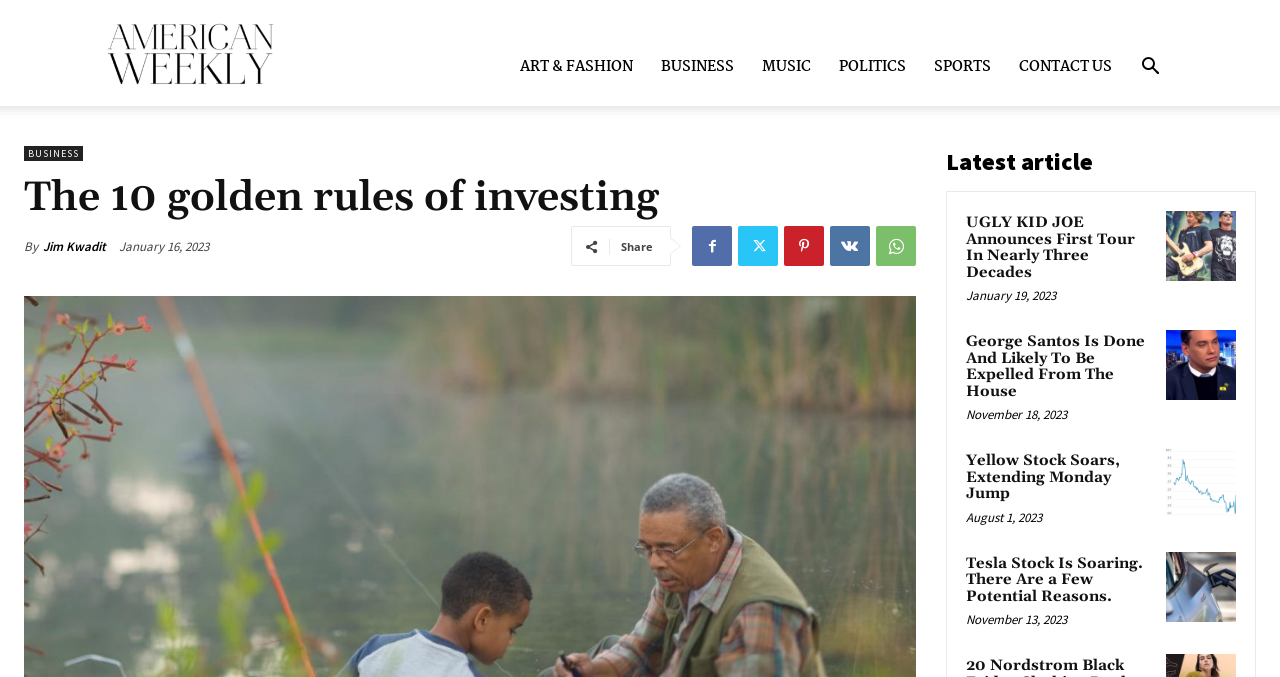Find the bounding box coordinates for the area that must be clicked to perform this action: "Check the latest article".

[0.739, 0.216, 0.981, 0.266]